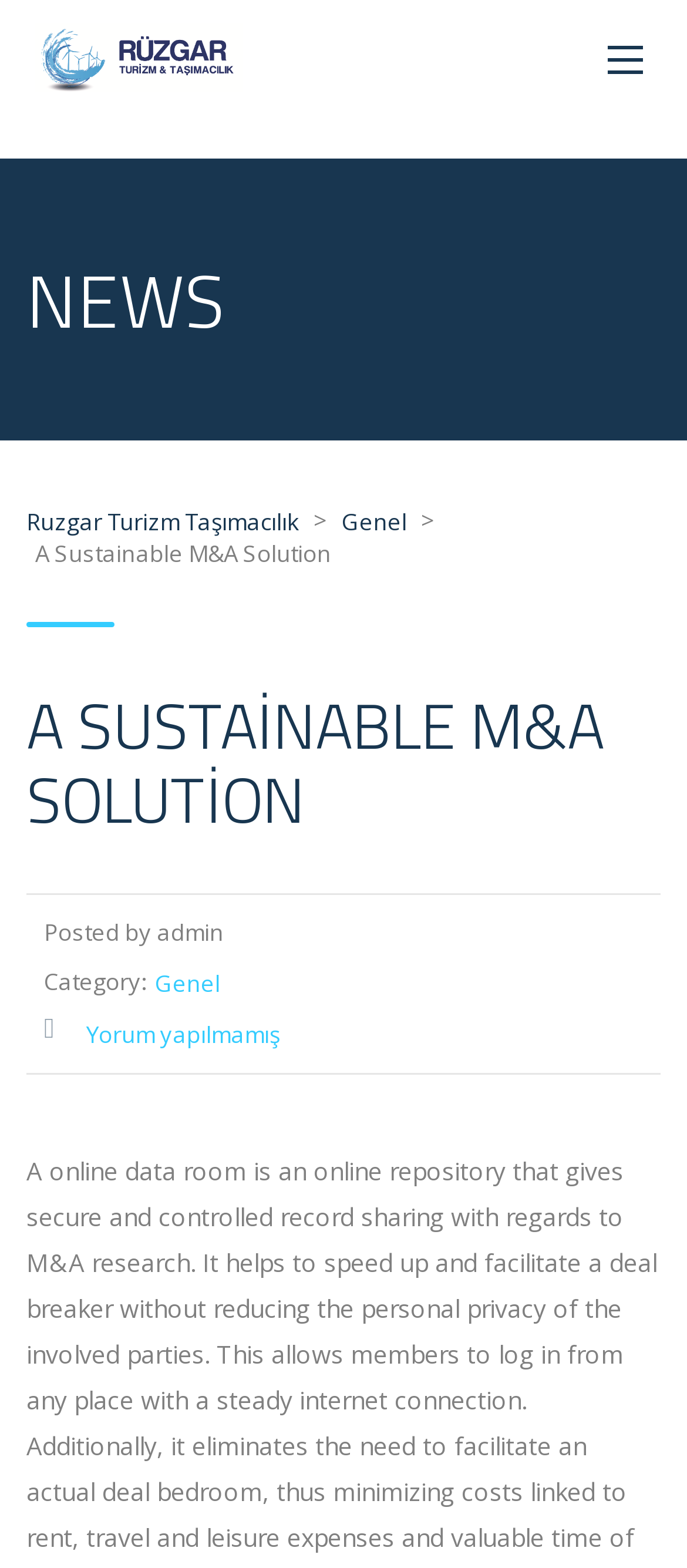What is the section above the heading 'A SUSTAİNABLE M&A SOLUTİON'?
Provide a detailed answer to the question, using the image to inform your response.

The section above the heading 'A SUSTAİNABLE M&A SOLUTİON' is labeled as 'NEWS', which suggests that it is a news or blog section of the website.